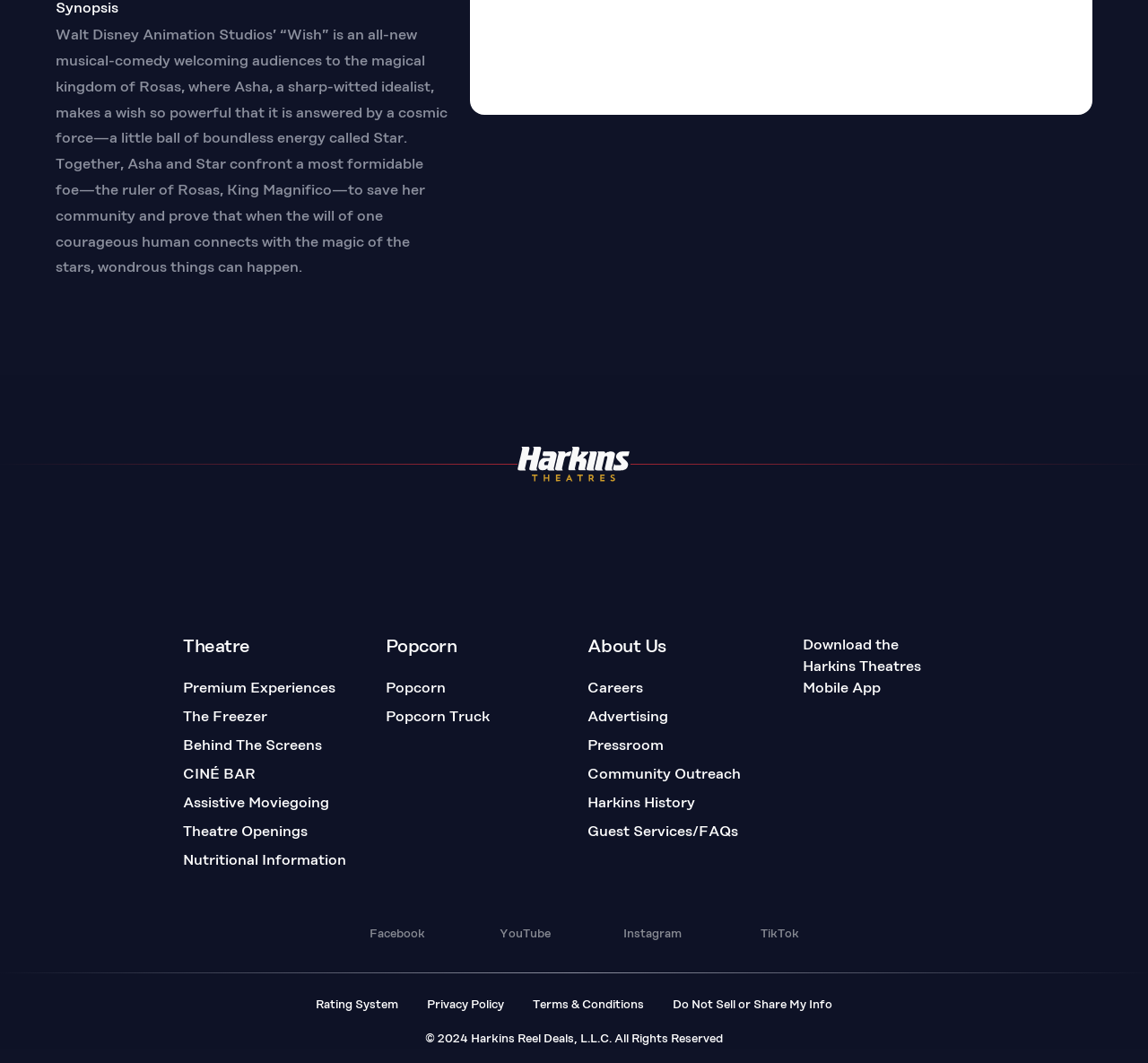Locate the bounding box for the described UI element: "Track Meets". Ensure the coordinates are four float numbers between 0 and 1, formatted as [left, top, right, bottom].

None